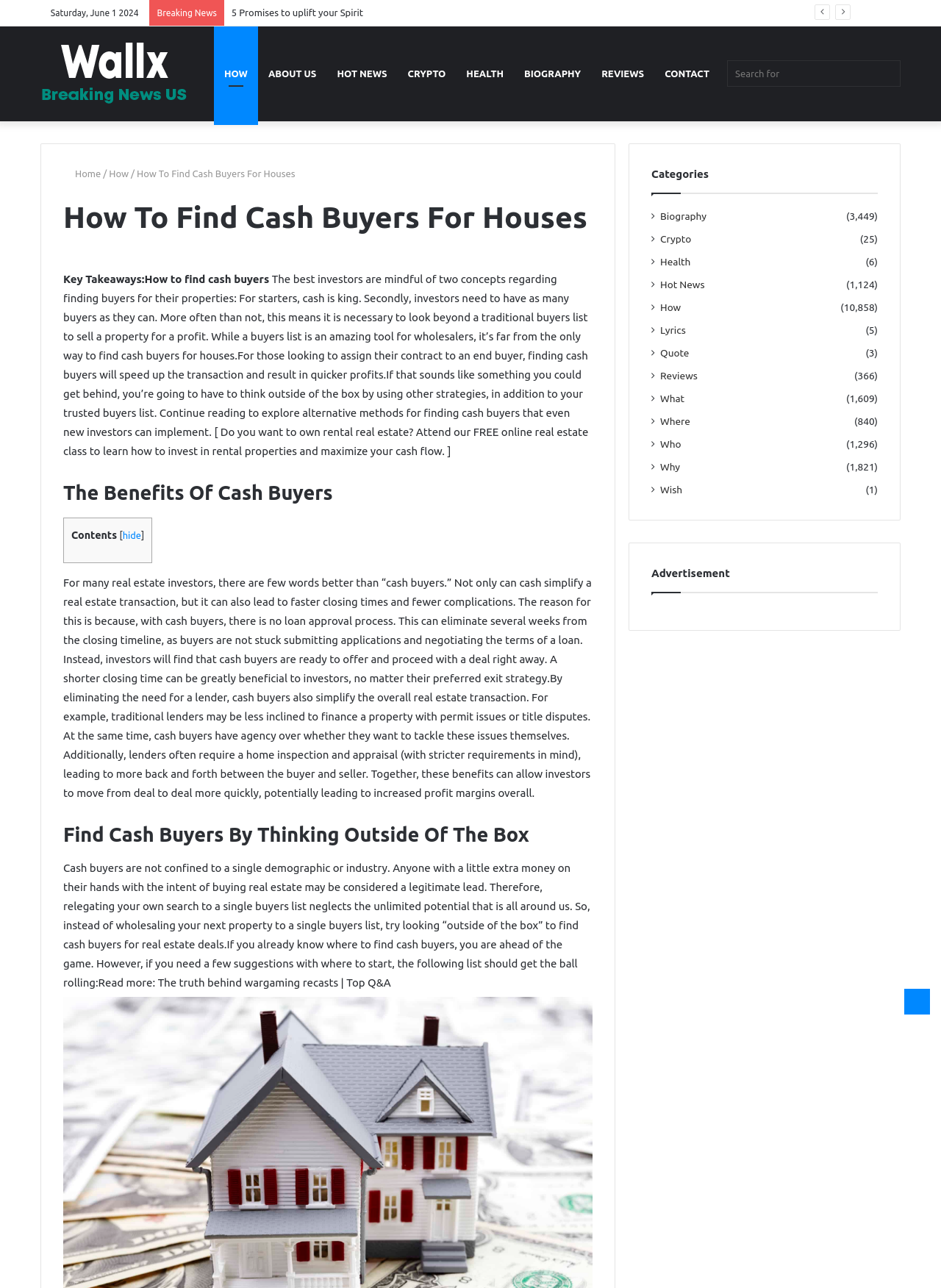Using the webpage screenshot, find the UI element described by Search for. Provide the bounding box coordinates in the format (top-left x, top-left y, bottom-right x, bottom-right y), ensuring all values are floating point numbers between 0 and 1.

[0.926, 0.02, 0.957, 0.094]